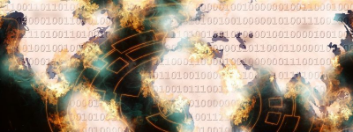Give a detailed account of everything present in the image.

The image features a stylized depiction of a world map interwoven with binary code, symbolizing the interconnectedness of global cyber security issues. The fiery elements suggest urgency and the dynamic nature of digital threats. This imagery aligns with recent discussions on cybersecurity initiatives, such as efforts to enhance the resilience of critical infrastructure against cyber threats. It connects to themes of international cooperation and the need for robust measures to protect digital spaces in today's technology-driven world. This visual representation underscores the importance of awareness in cybersecurity as outlined in initiatives influenced by governmental strategies and collaborative efforts against emerging threats.